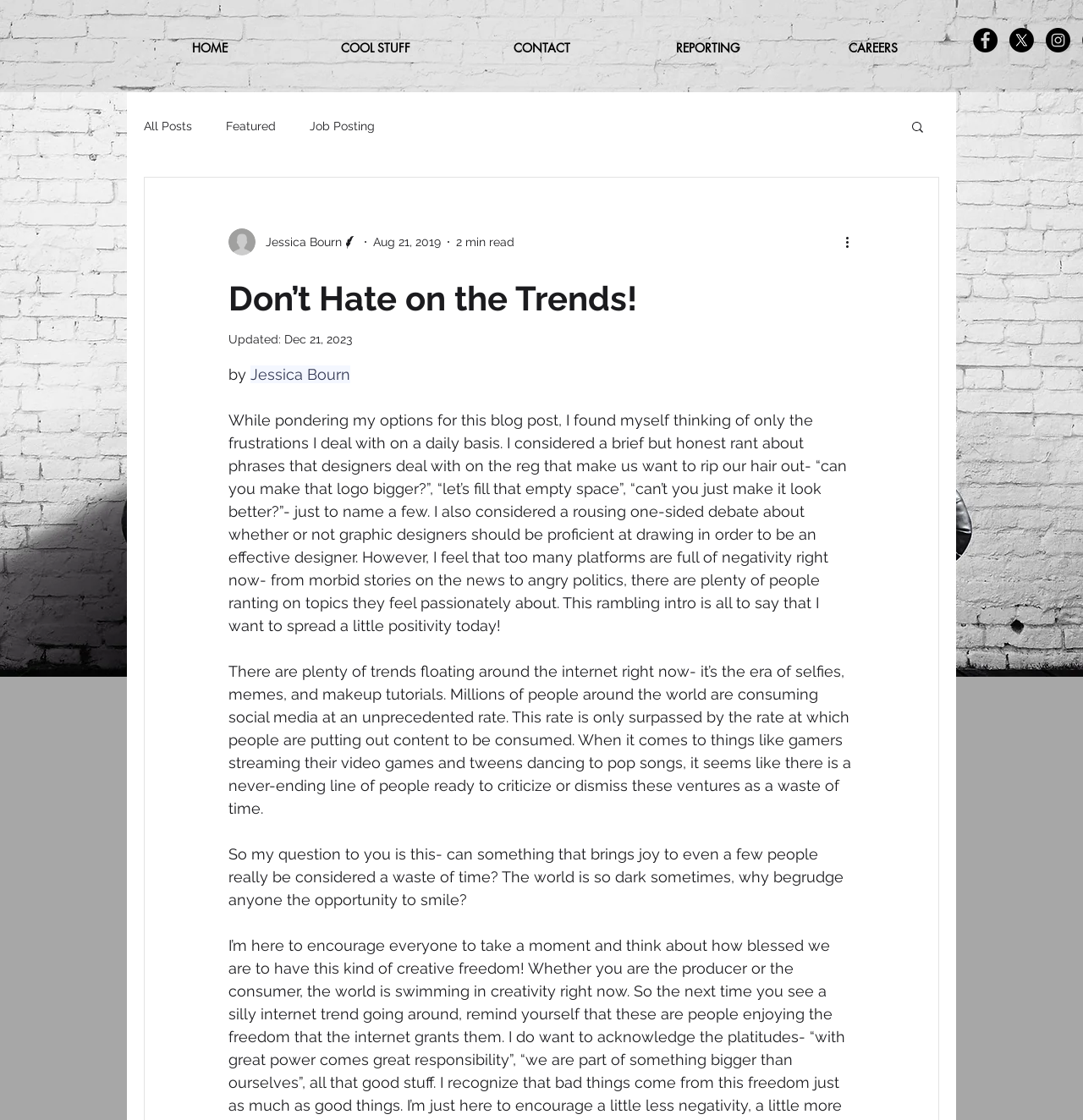Can you determine the bounding box coordinates of the area that needs to be clicked to fulfill the following instruction: "Search for something"?

[0.84, 0.106, 0.855, 0.122]